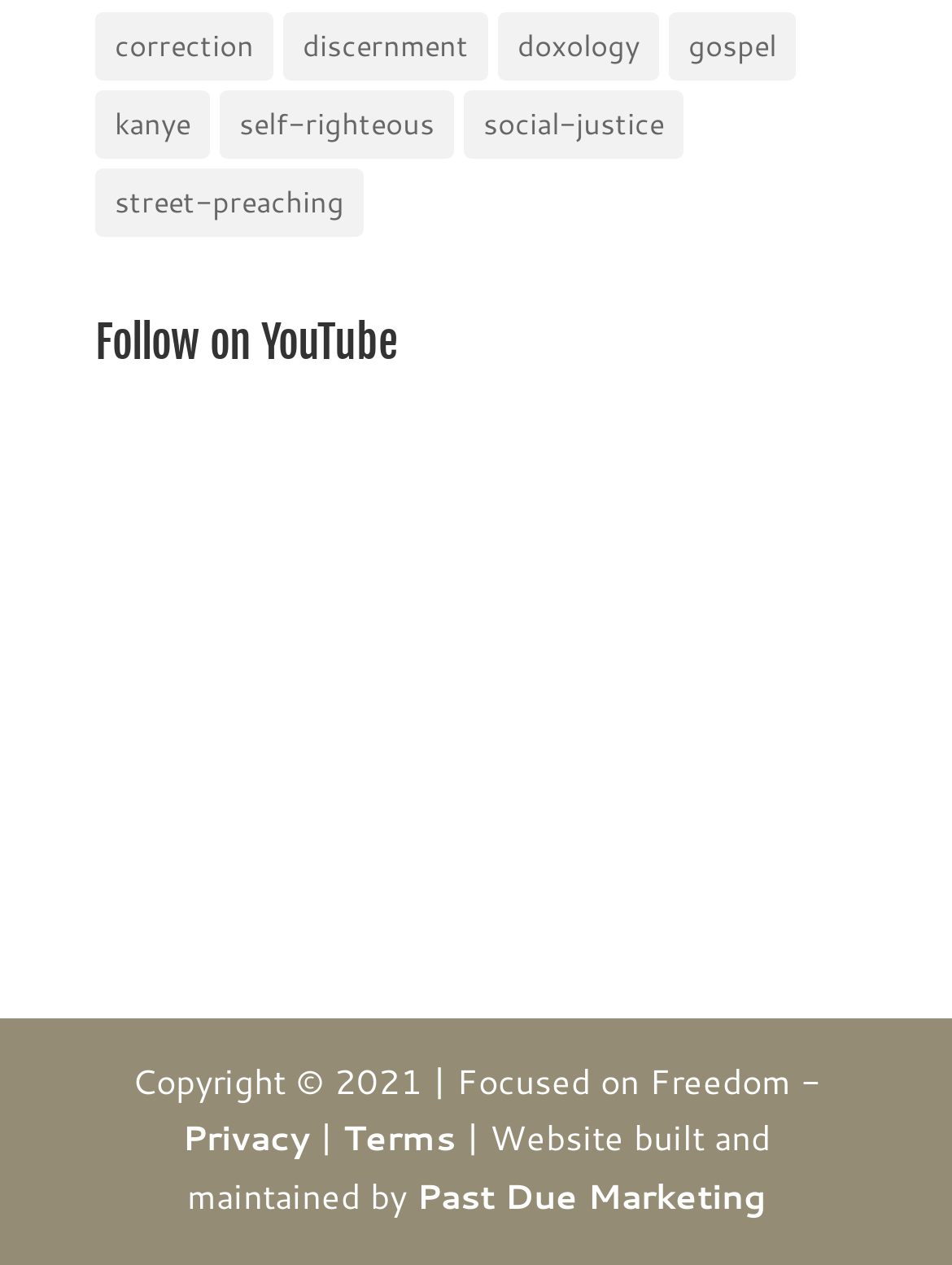Find the bounding box coordinates of the element you need to click on to perform this action: 'Explore gospel'. The coordinates should be represented by four float values between 0 and 1, in the format [left, top, right, bottom].

[0.703, 0.01, 0.836, 0.064]